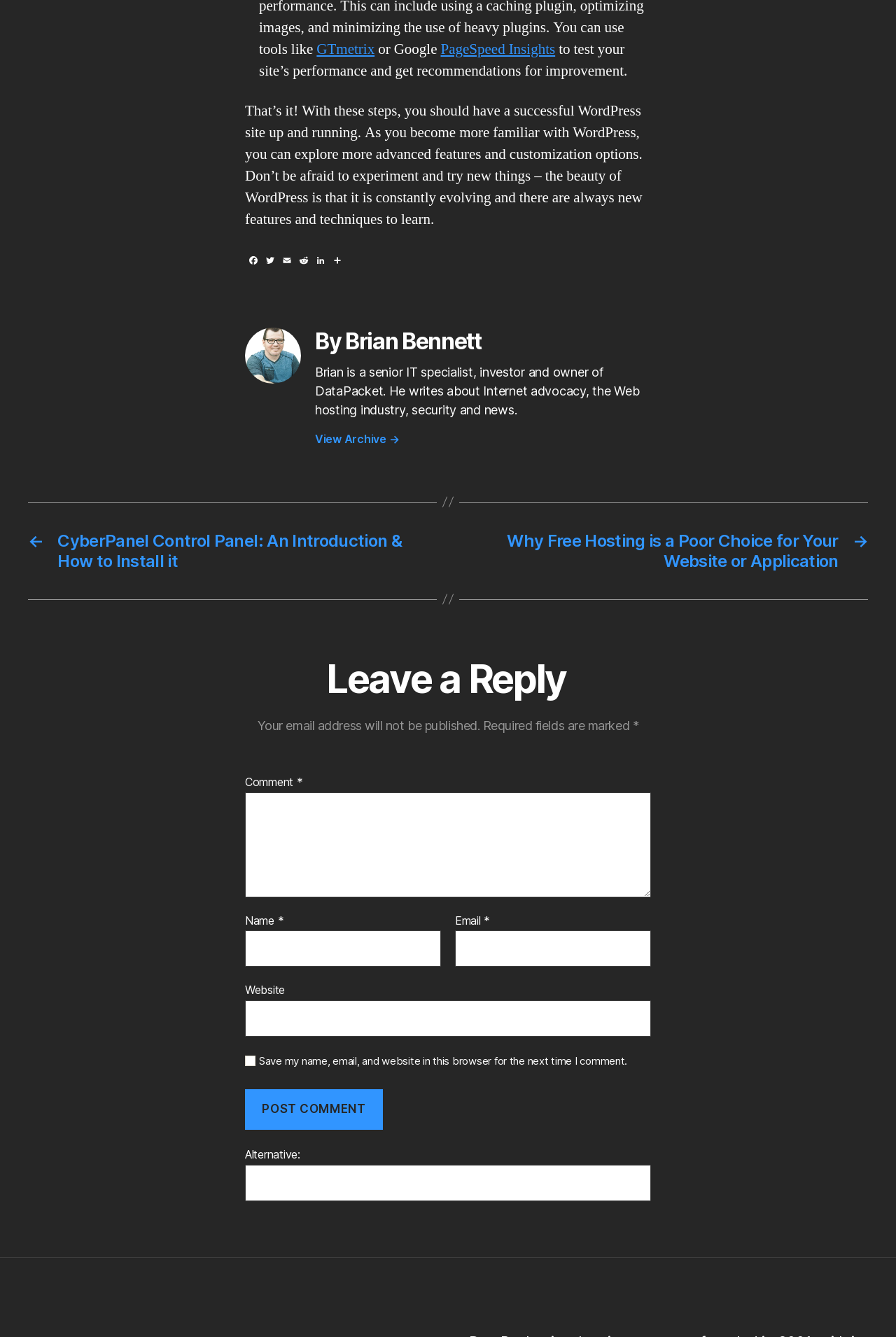Identify the bounding box coordinates for the UI element described as: "parent_node: Name * name="author"". The coordinates should be provided as four floats between 0 and 1: [left, top, right, bottom].

[0.273, 0.696, 0.492, 0.723]